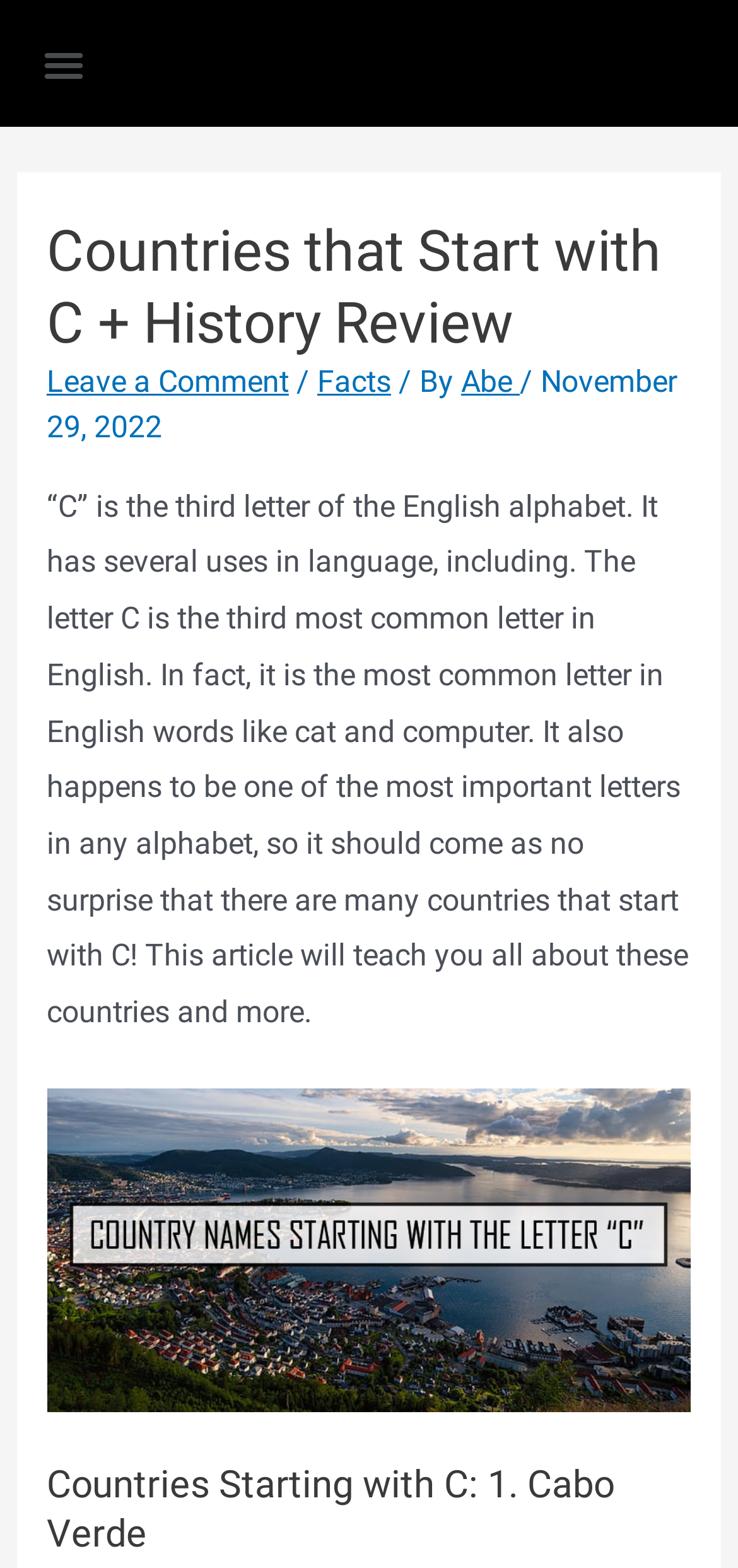Explain the features and main sections of the webpage comprehensively.

The webpage is about countries that start with the letter C, providing a comprehensive list and history of these countries. At the top left corner, there is a menu toggle button. Below the button, there is a header section that spans almost the entire width of the page. Within the header, there is a main heading that reads "Countries that Start with C + History Review". To the right of the heading, there are three links: "Leave a Comment", "Facts", and a link to an author named "Abe". The author's link is followed by the date "November 29, 2022".

Below the header section, there is a block of text that provides an introduction to the letter C, its importance in the English alphabet, and its relevance to countries that start with this letter. This text block takes up most of the page's width and is positioned near the top of the page.

Underneath the introductory text, there is an image related to country names that start with C. The image is positioned near the bottom of the page and spans almost the entire width of the page.

Finally, at the very bottom of the page, there is a heading that starts listing countries that begin with the letter C, with the first country being Cabo Verde.